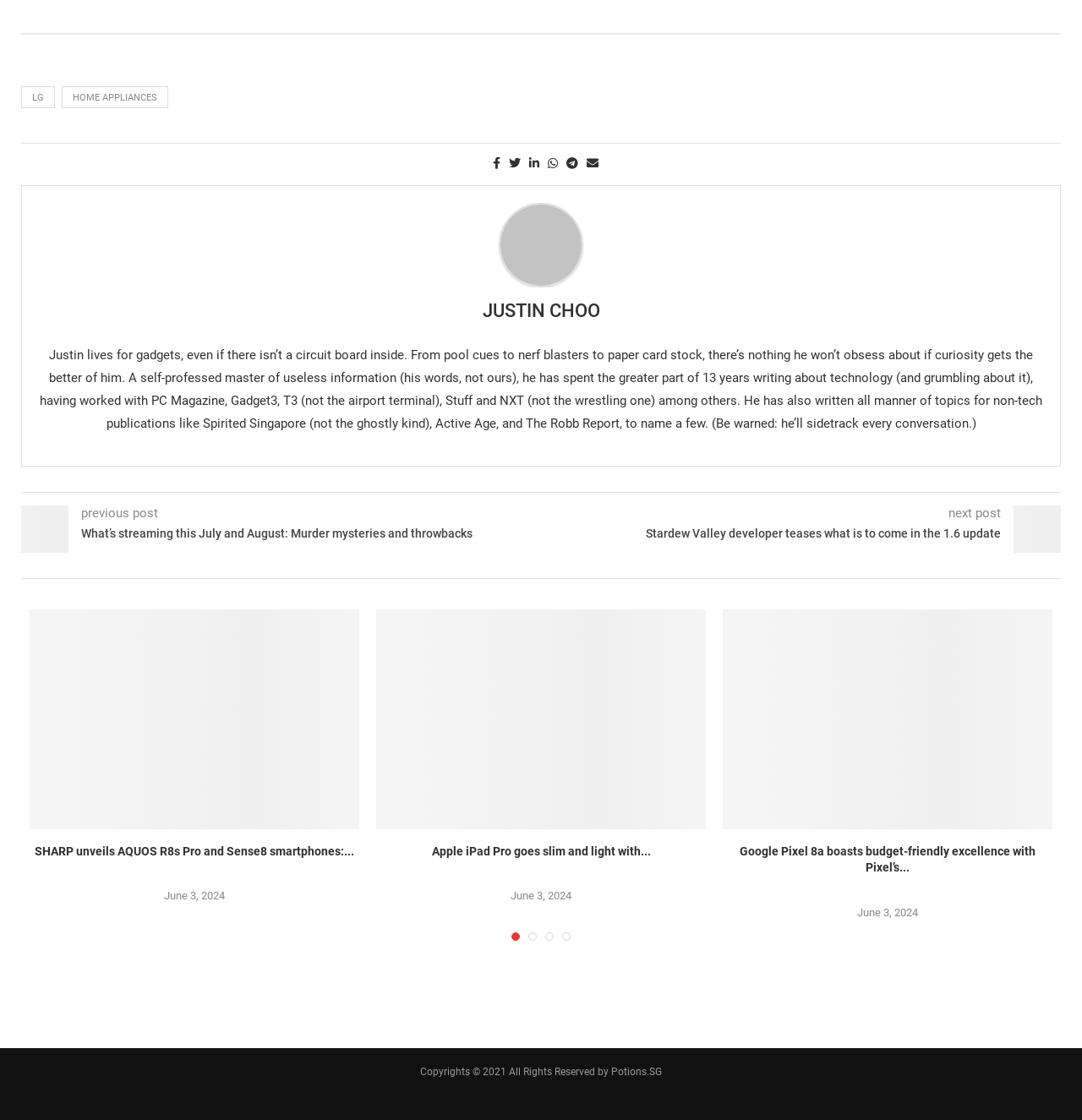Refer to the image and answer the question with as much detail as possible: What is the copyright information at the bottom of the page?

The copyright information at the bottom of the page is mentioned in the StaticText element as 'Copyrights 2021 All Rights Reserved by Potions.SG'.